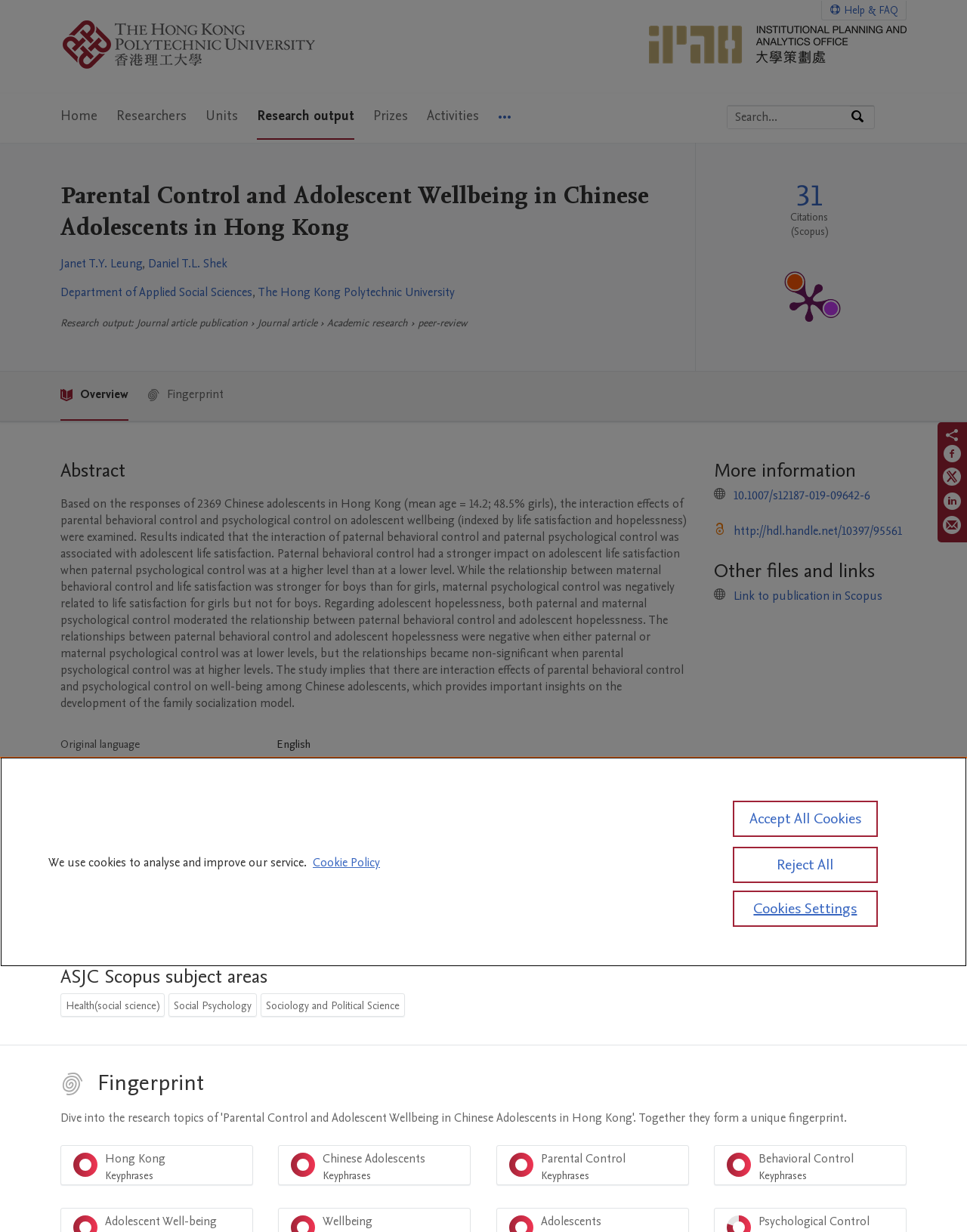What are the ASJC Scopus subject areas of the research paper?
Analyze the screenshot and provide a detailed answer to the question.

The ASJC Scopus subject areas of the research paper can be found in the section 'ASJC Scopus subject areas' which lists the subject areas as 'Health(social science)', 'Social Psychology', and 'Sociology and Political Science'.